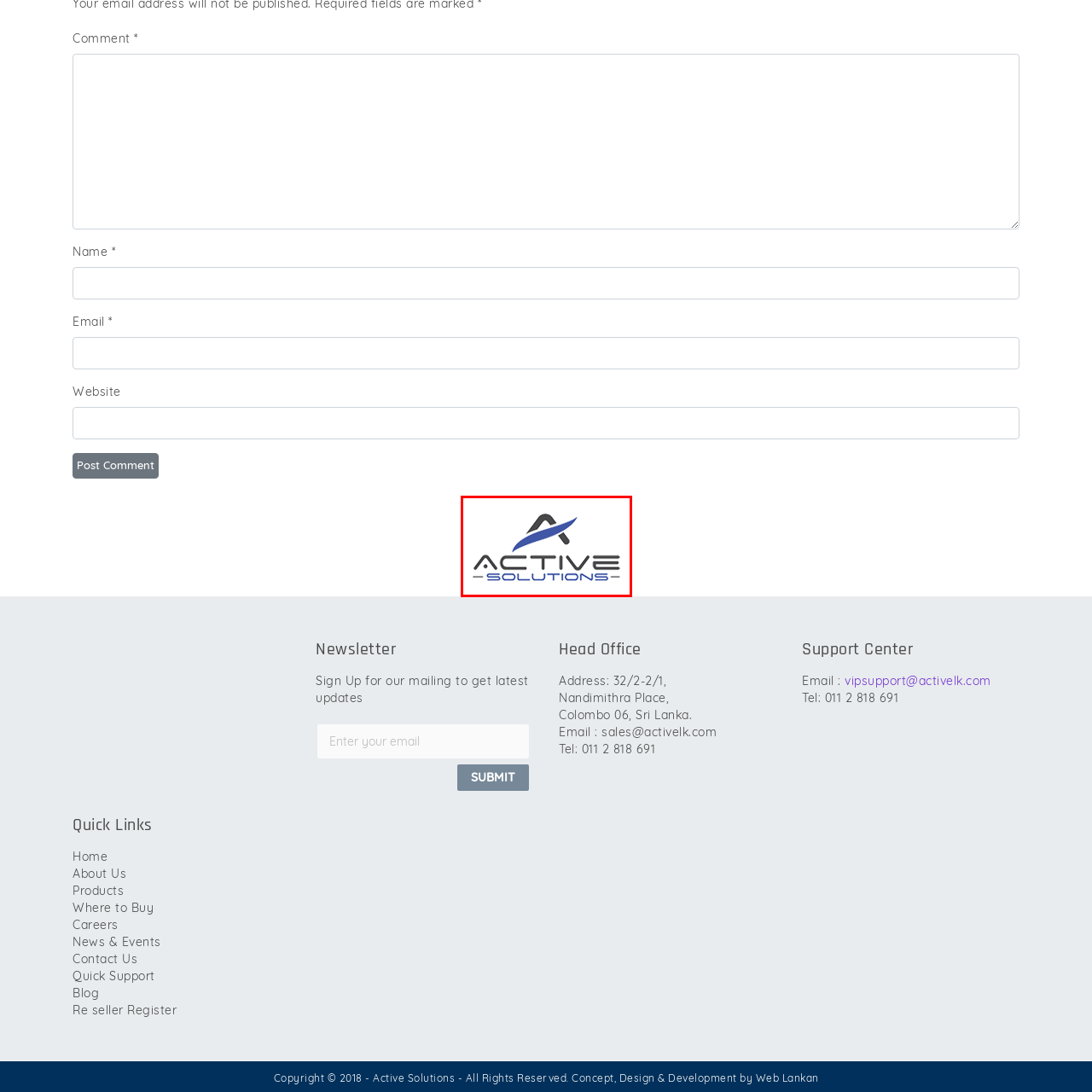Examine the section enclosed by the red box and give a brief answer to the question: What font style is used for the word 'SOLUTIONS'?

bold, modern